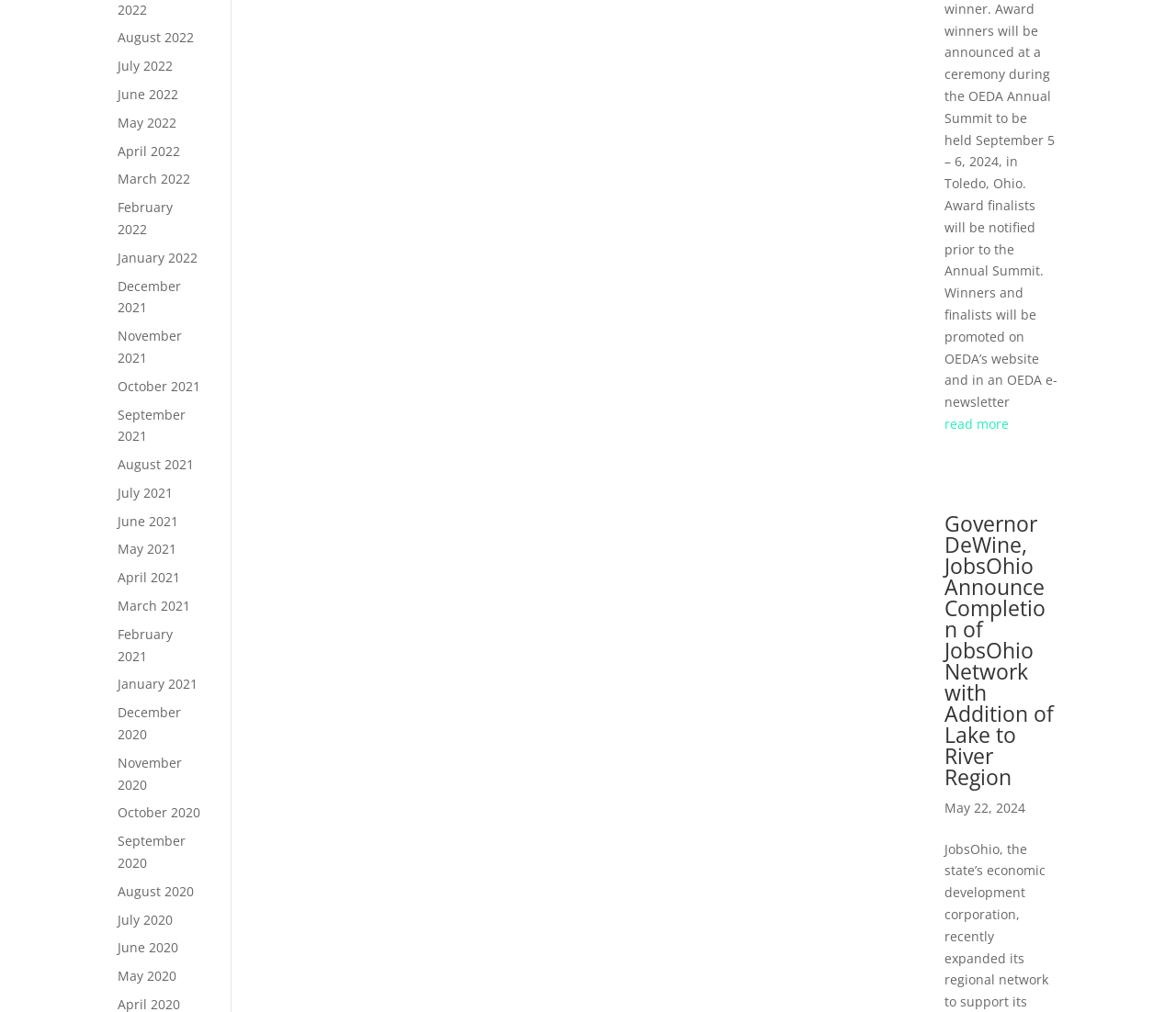Find and provide the bounding box coordinates for the UI element described with: "January 2021".

[0.1, 0.667, 0.168, 0.685]